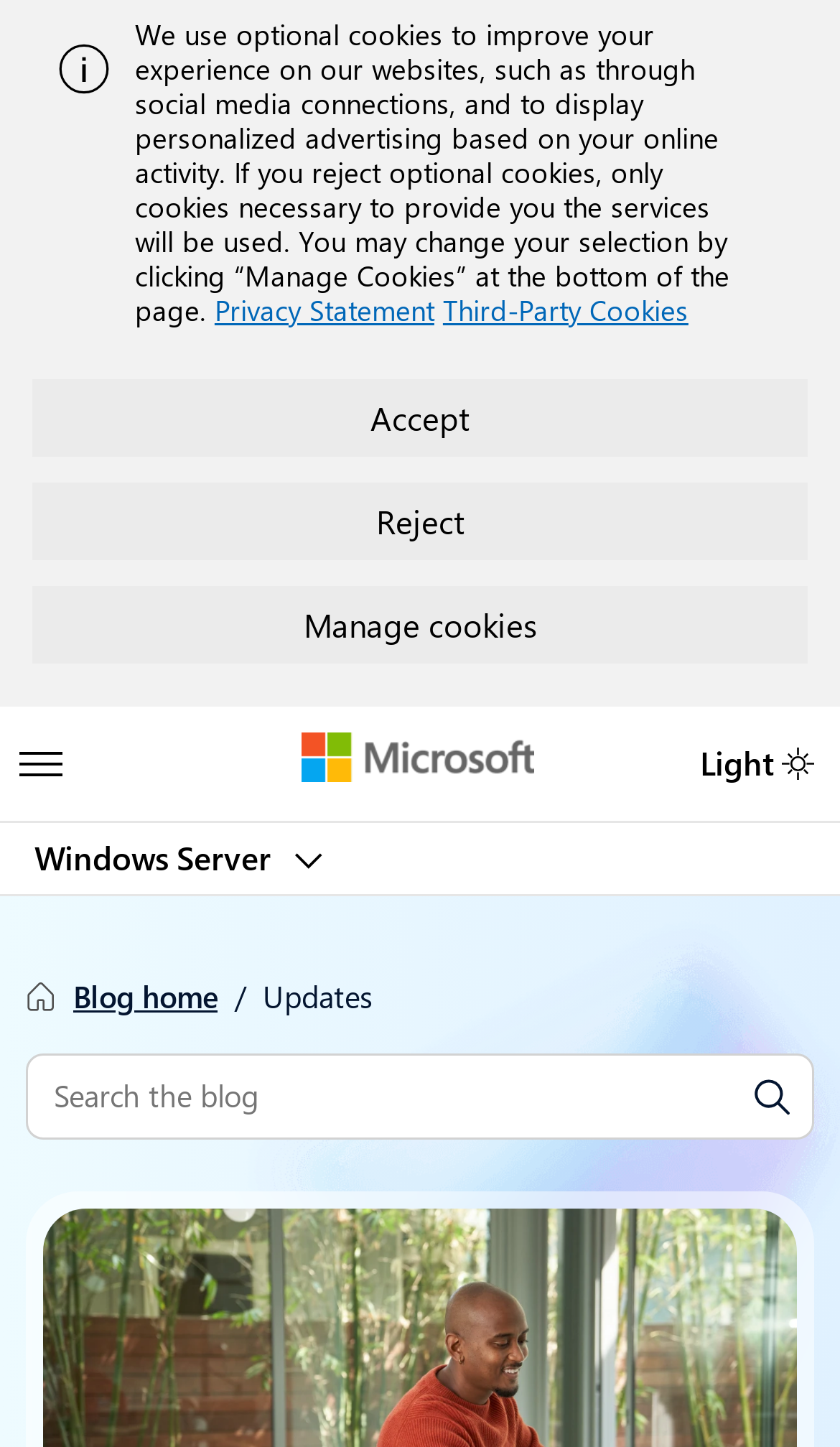Using the provided description: "Submit", find the bounding box coordinates of the corresponding UI element. The output should be four float numbers between 0 and 1, in the format [left, top, right, bottom].

[0.871, 0.73, 0.967, 0.785]